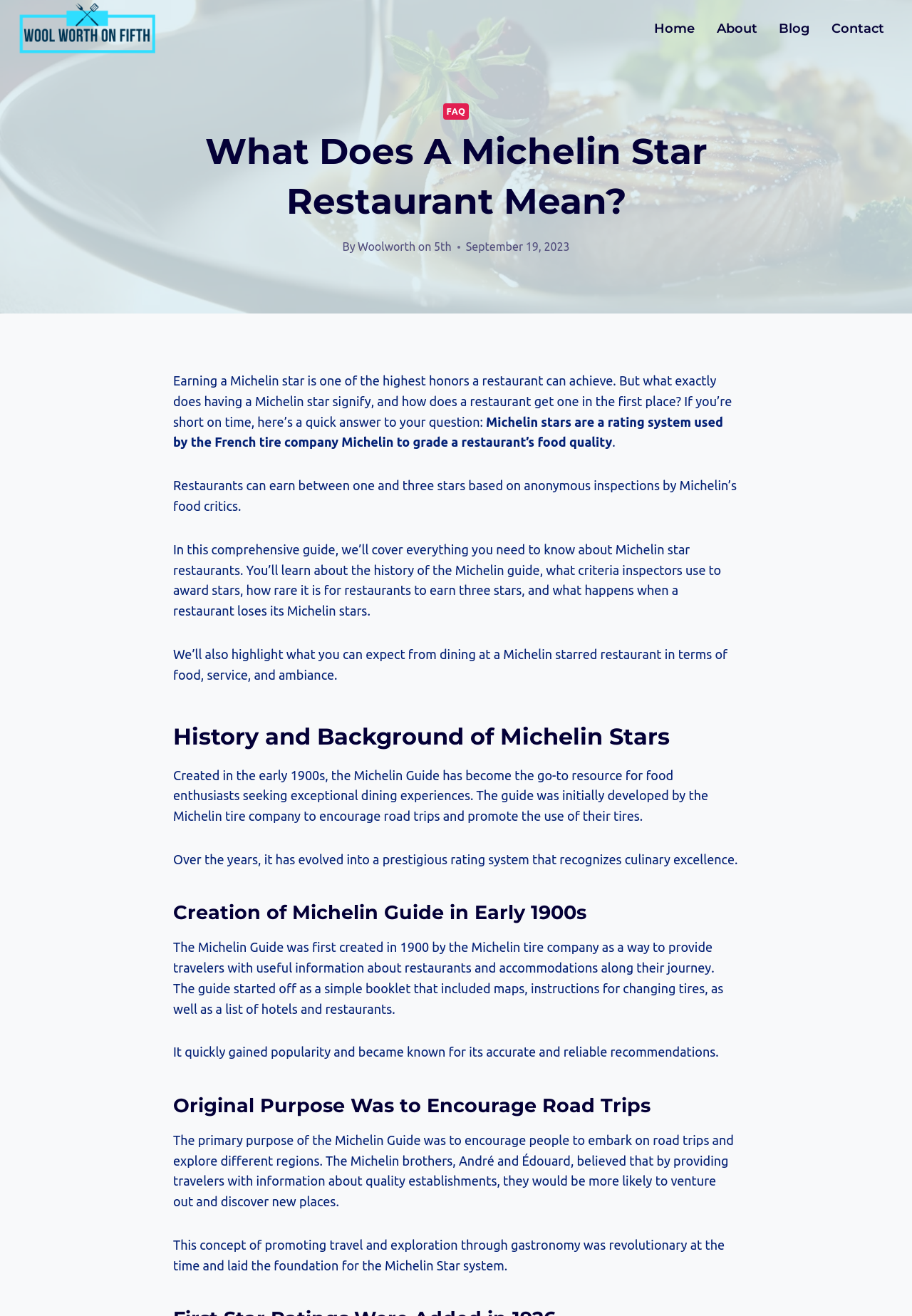What is the name of the company that created the Michelin Guide?
Answer the question with a single word or phrase derived from the image.

Michelin